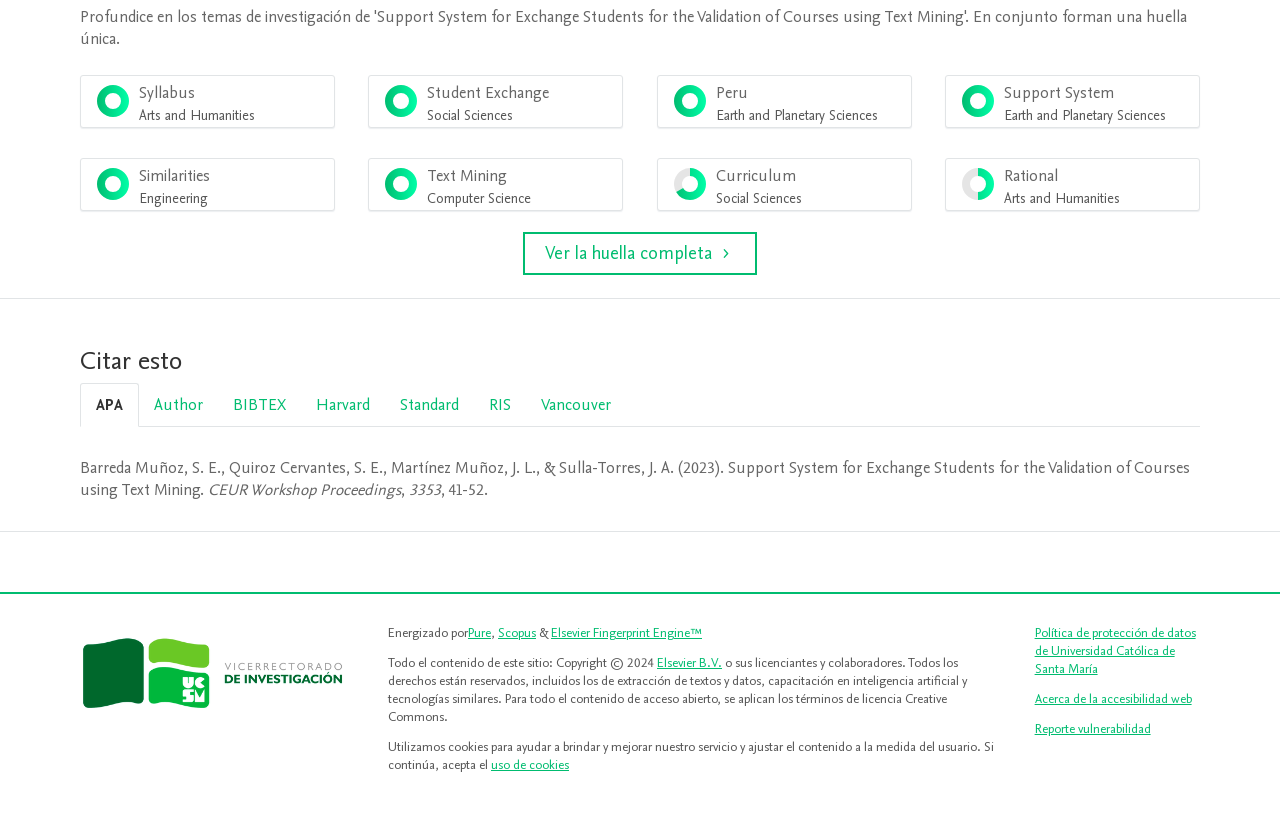Find the bounding box coordinates for the area you need to click to carry out the instruction: "Click on the 'Ver la huella completa' link". The coordinates should be four float numbers between 0 and 1, indicated as [left, top, right, bottom].

[0.409, 0.284, 0.591, 0.337]